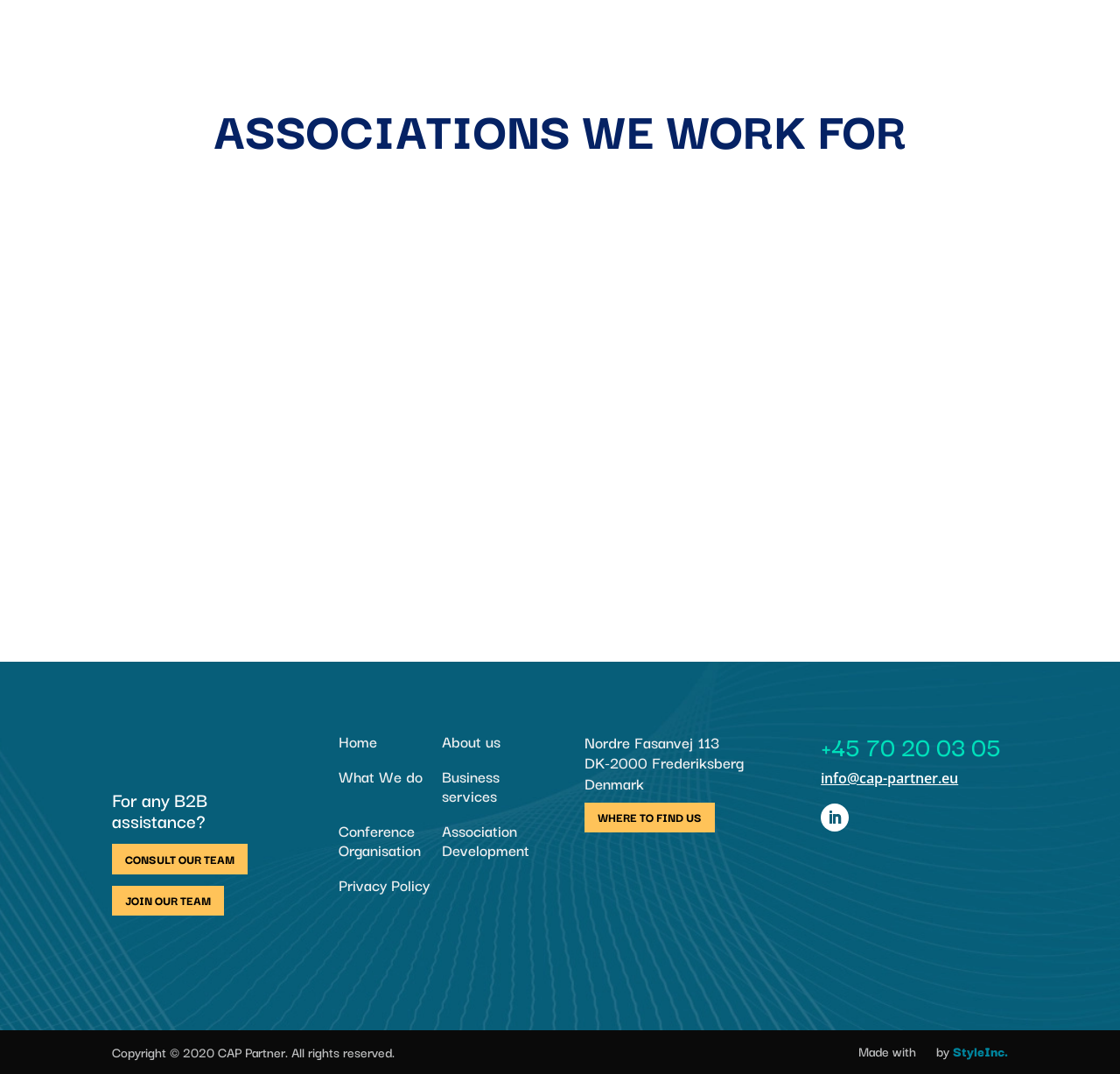Using the information in the image, could you please answer the following question in detail:
What is the address of the organization?

The address is mentioned in the static text elements at the bottom of the webpage, which provides the street address, postal code, and country.